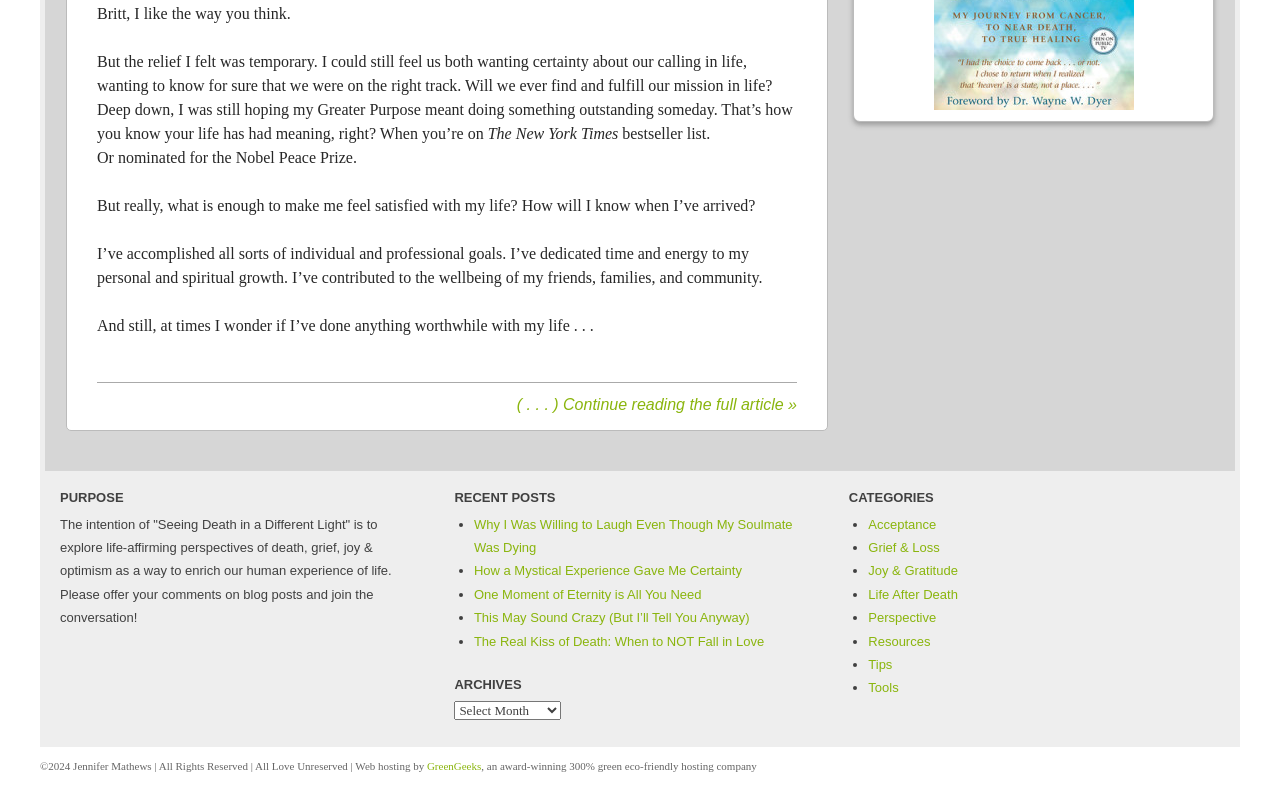Identify the bounding box coordinates of the clickable region required to complete the instruction: "Visit the website hosted by GreenGeeks". The coordinates should be given as four float numbers within the range of 0 and 1, i.e., [left, top, right, bottom].

[0.334, 0.967, 0.376, 0.982]